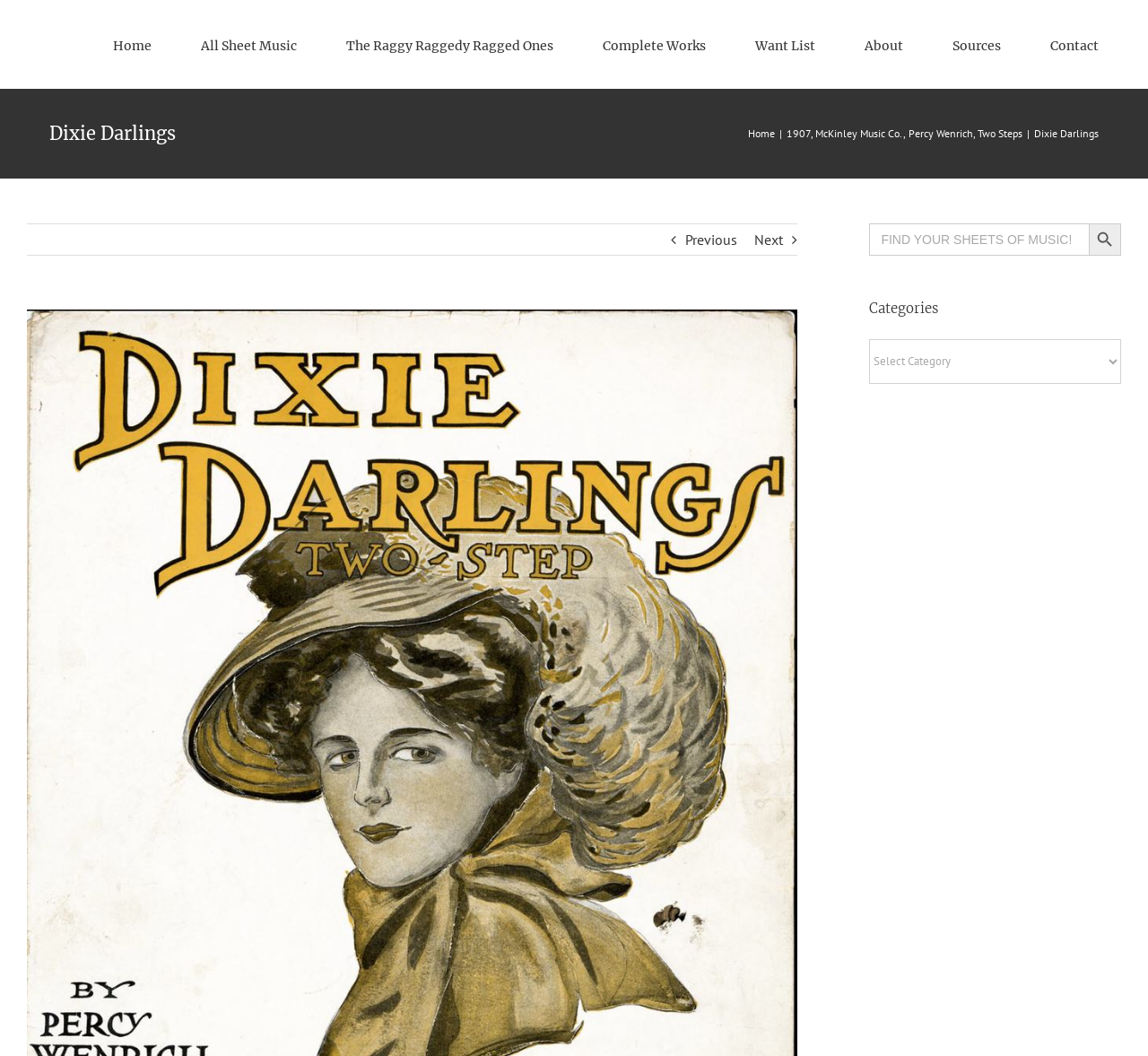Please identify the bounding box coordinates of the element's region that I should click in order to complete the following instruction: "Go to Home page". The bounding box coordinates consist of four float numbers between 0 and 1, i.e., [left, top, right, bottom].

[0.098, 0.0, 0.132, 0.084]